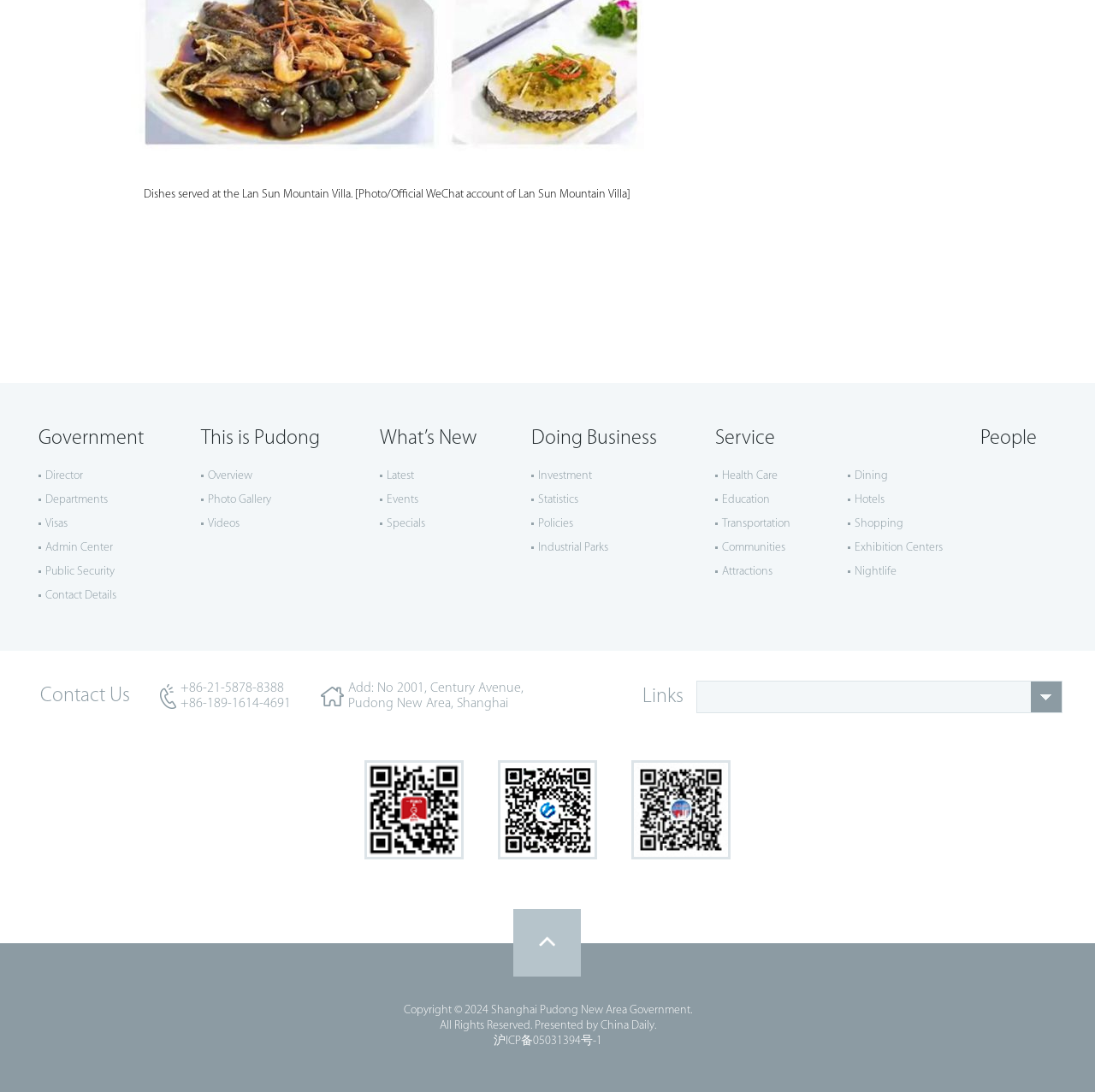Identify the bounding box coordinates of the clickable region required to complete the instruction: "Learn about Investment". The coordinates should be given as four float numbers within the range of 0 and 1, i.e., [left, top, right, bottom].

[0.491, 0.43, 0.541, 0.442]